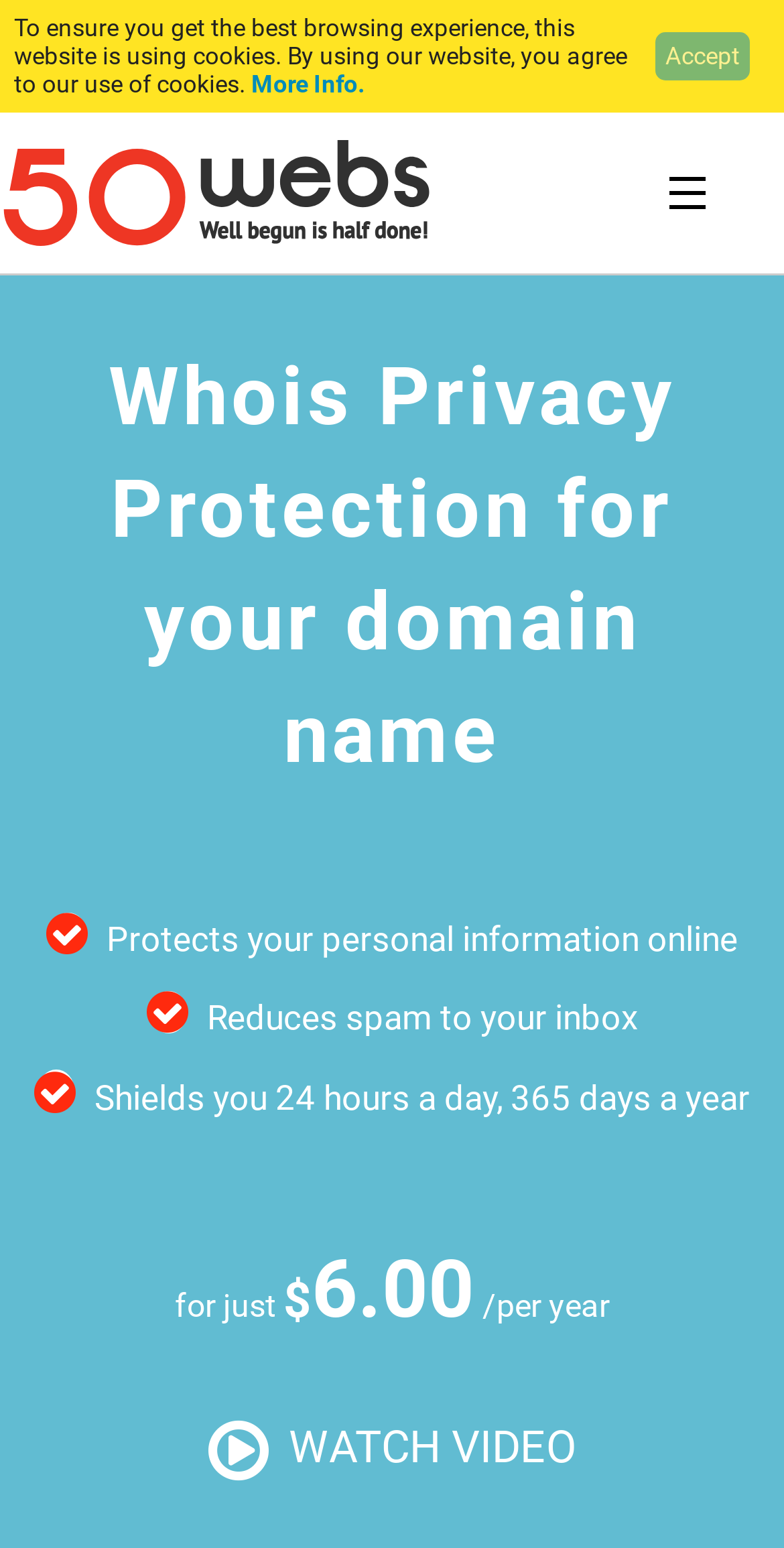What is the company name?
Look at the screenshot and respond with a single word or phrase.

50webs.com